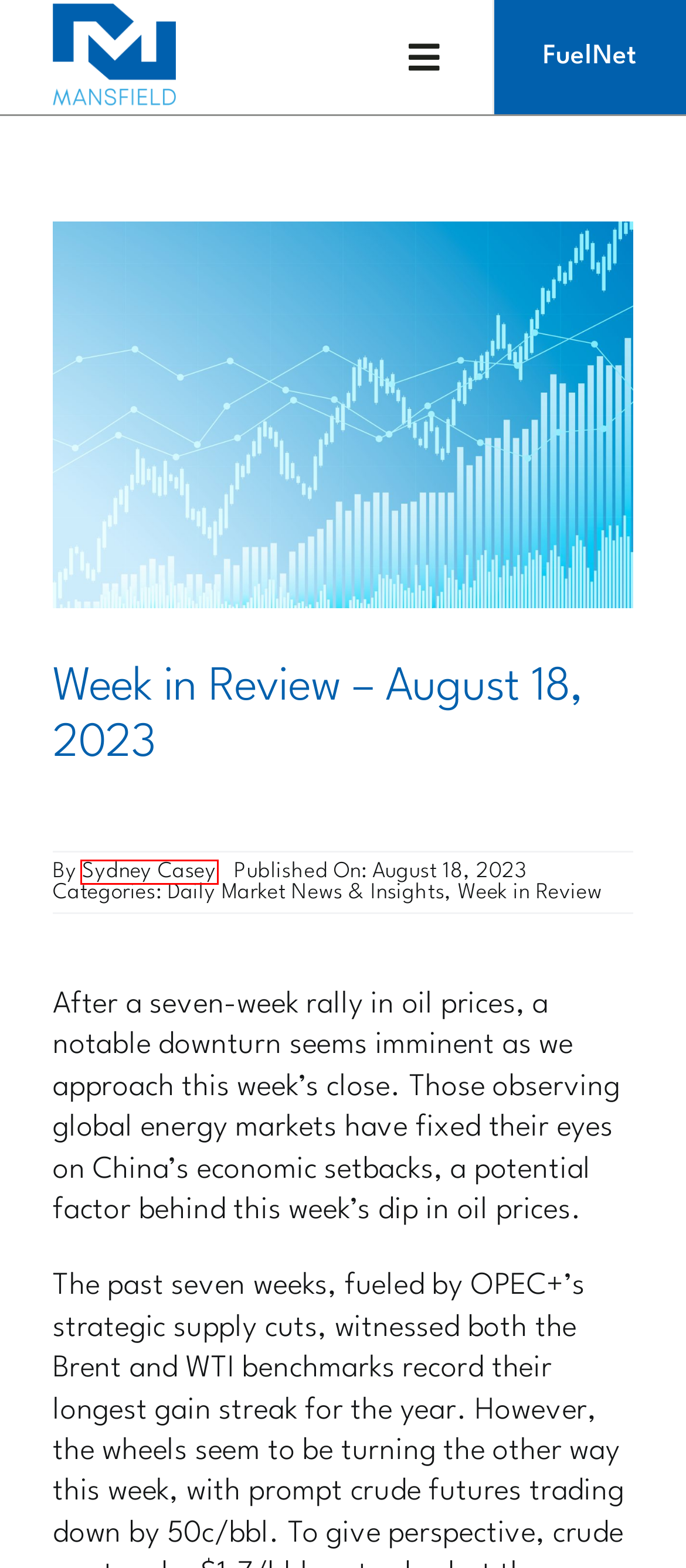Review the screenshot of a webpage containing a red bounding box around an element. Select the description that best matches the new webpage after clicking the highlighted element. The options are:
A. Market News - Mansfield Energy
B. Gasoline Archives - Mansfield Energy
C. Resources - Mansfield Energy
D. Industries - Mansfield Energy
E. Sydney Casey, Author at Mansfield Energy
F. Uncategorized Archives - Mansfield Energy
G. Loading...
H. Daily Market News & Insights Archives - Mansfield Energy

E